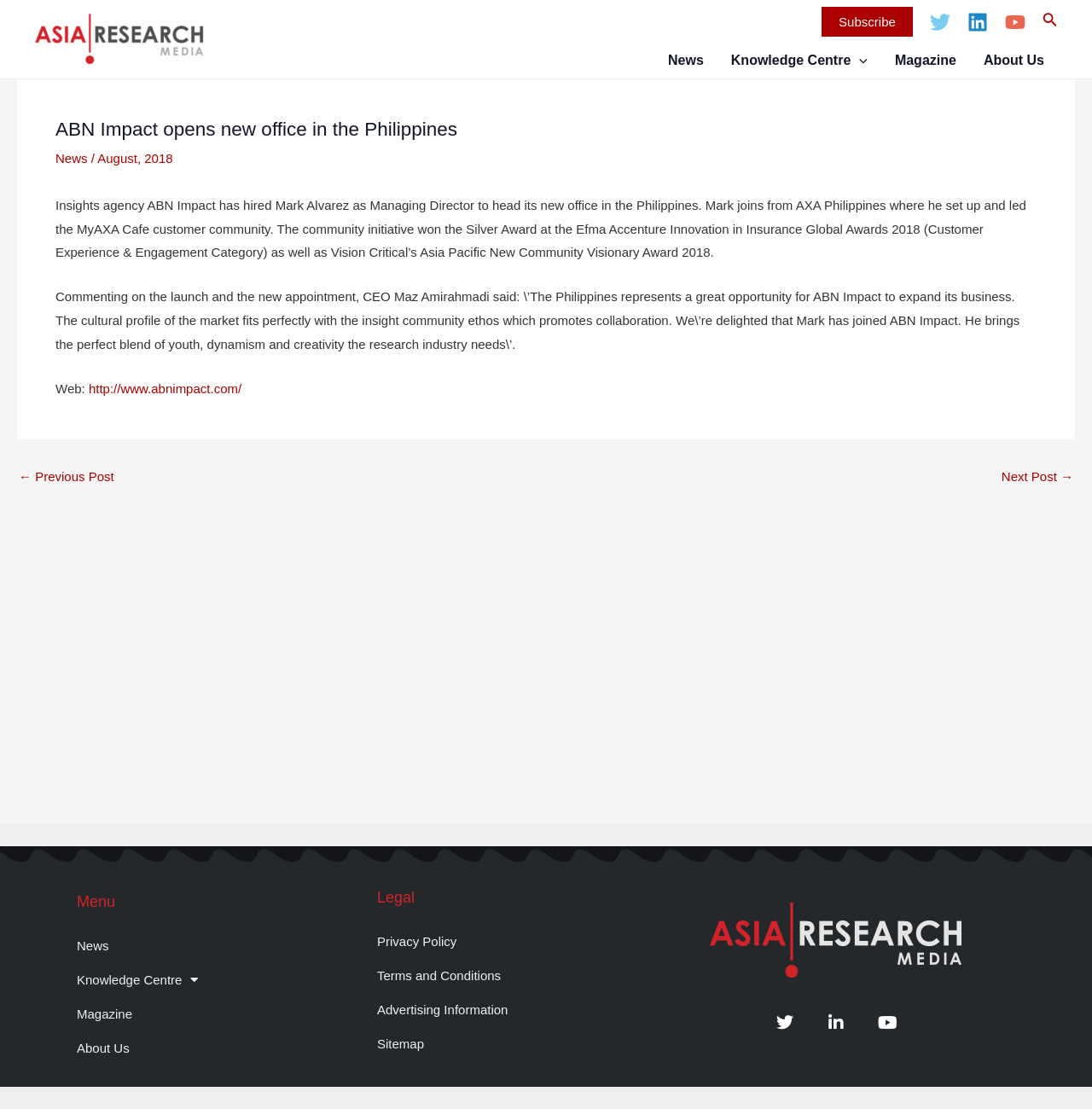Respond with a single word or phrase:
What is the name of the award won by Mark Alvarez's community initiative?

Efma Accenture Innovation in Insurance Global Awards